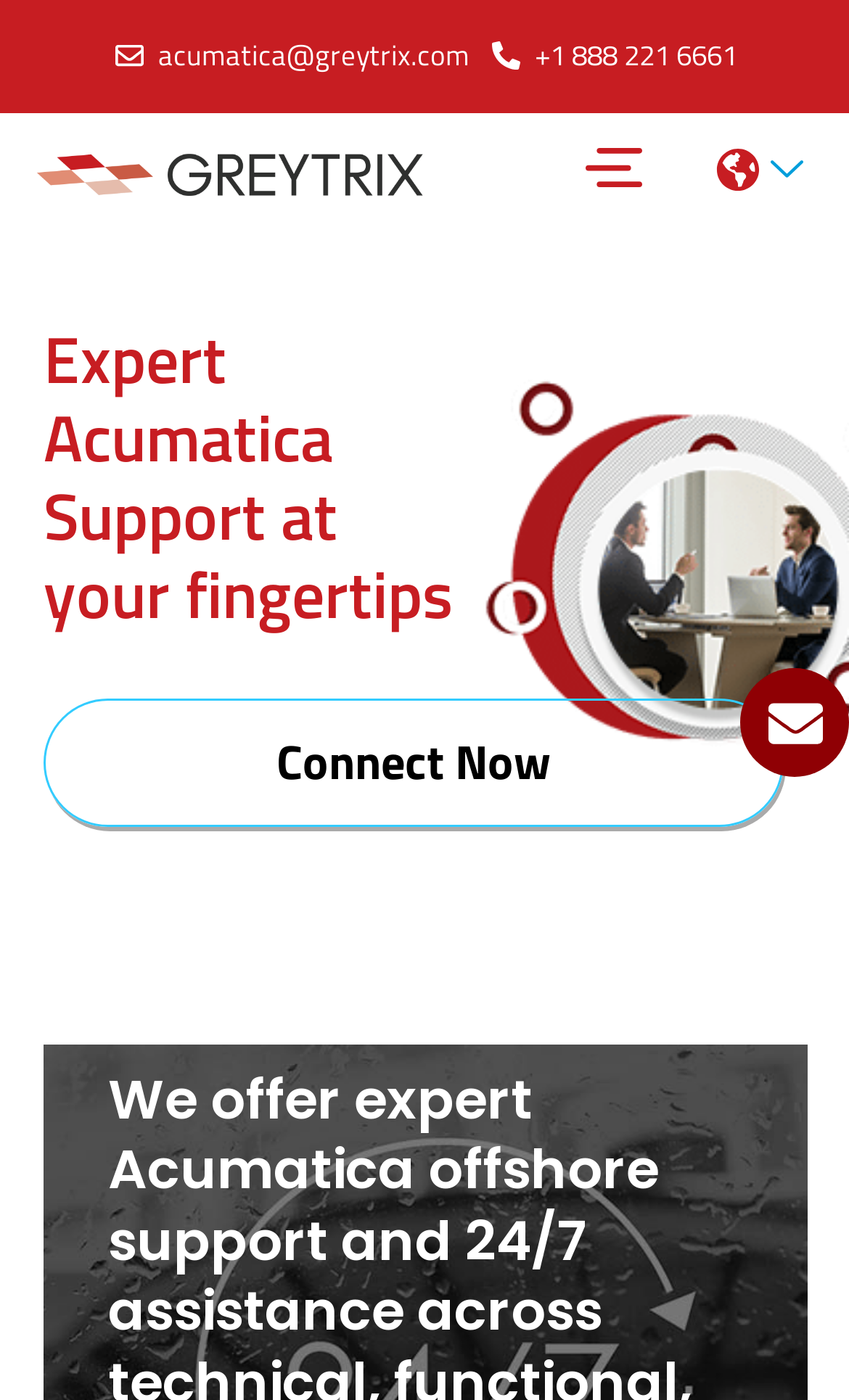Provide the bounding box coordinates in the format (top-left x, top-left y, bottom-right x, bottom-right y). All values are floating point numbers between 0 and 1. Determine the bounding box coordinate of the UI element described as: Menu

[0.831, 0.096, 0.959, 0.147]